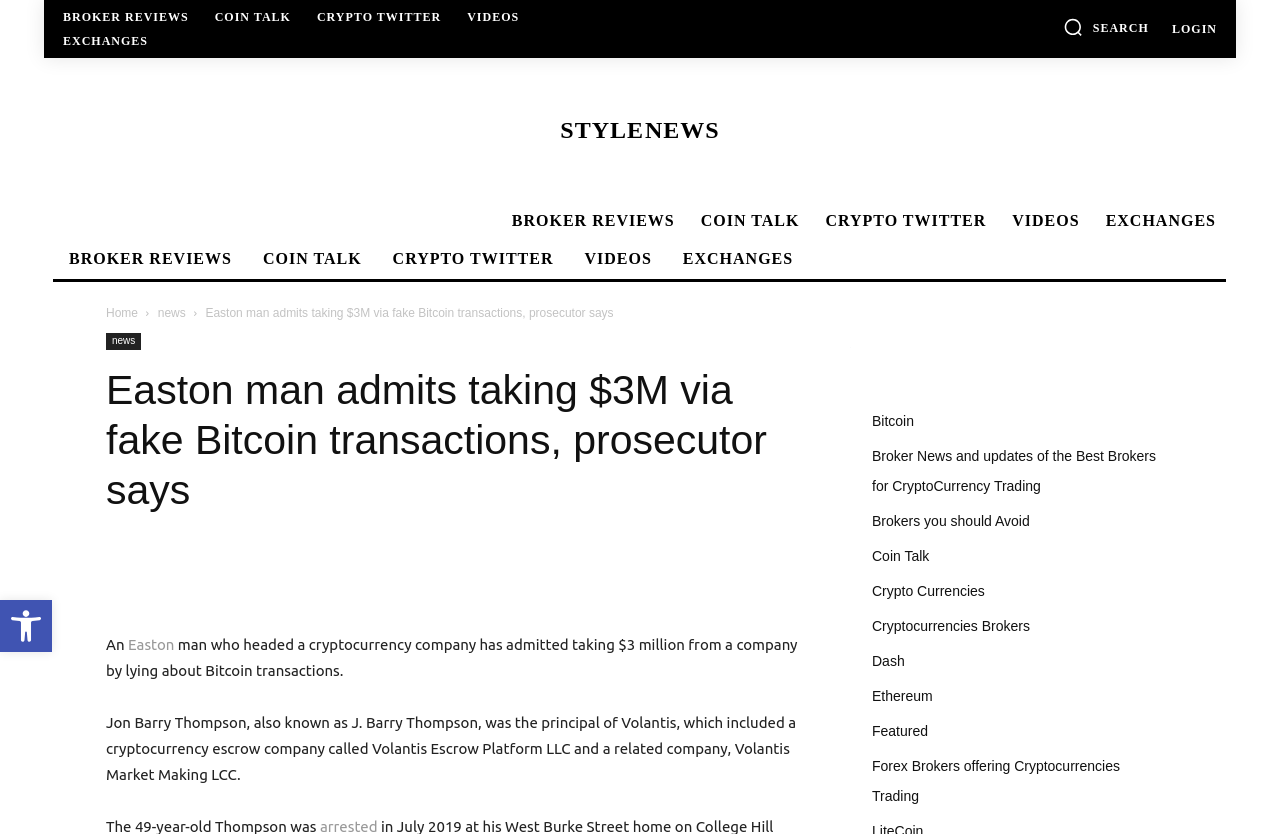Given the following UI element description: "Forex Brokers offering Cryptocurrencies Trading", find the bounding box coordinates in the webpage screenshot.

[0.681, 0.909, 0.875, 0.964]